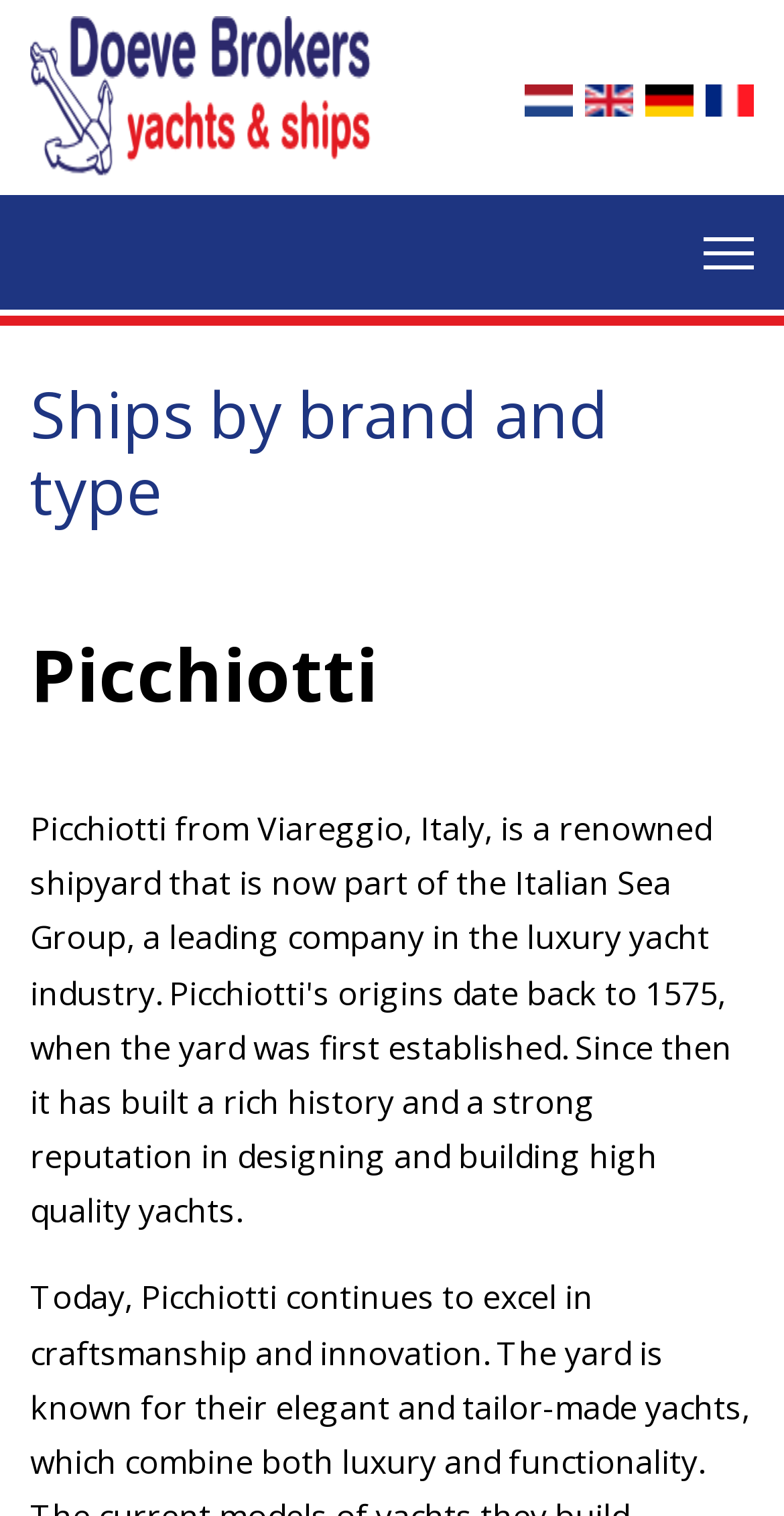Give a one-word or short phrase answer to the question: 
What categories of ships are listed on the website?

Ships by brand and type